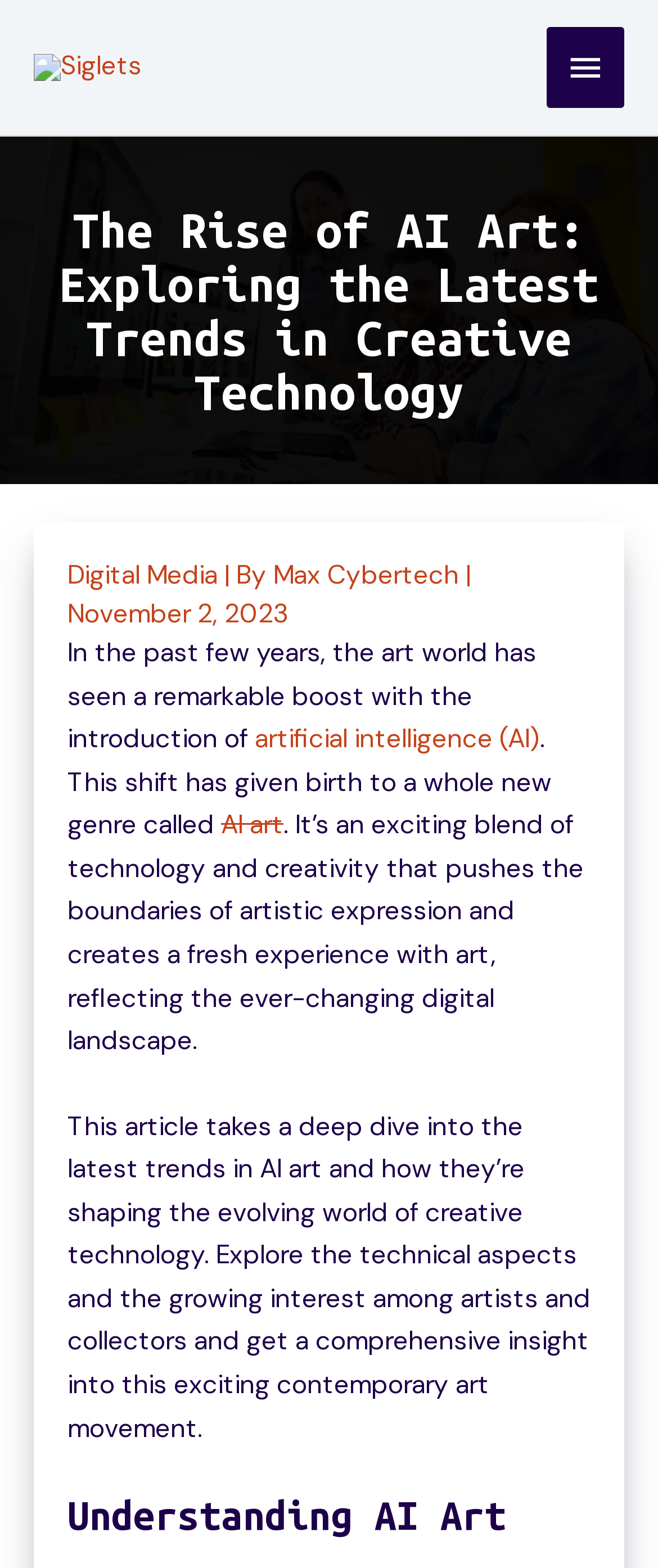Provide your answer in a single word or phrase: 
What is the genre of art mentioned in the article?

AI art